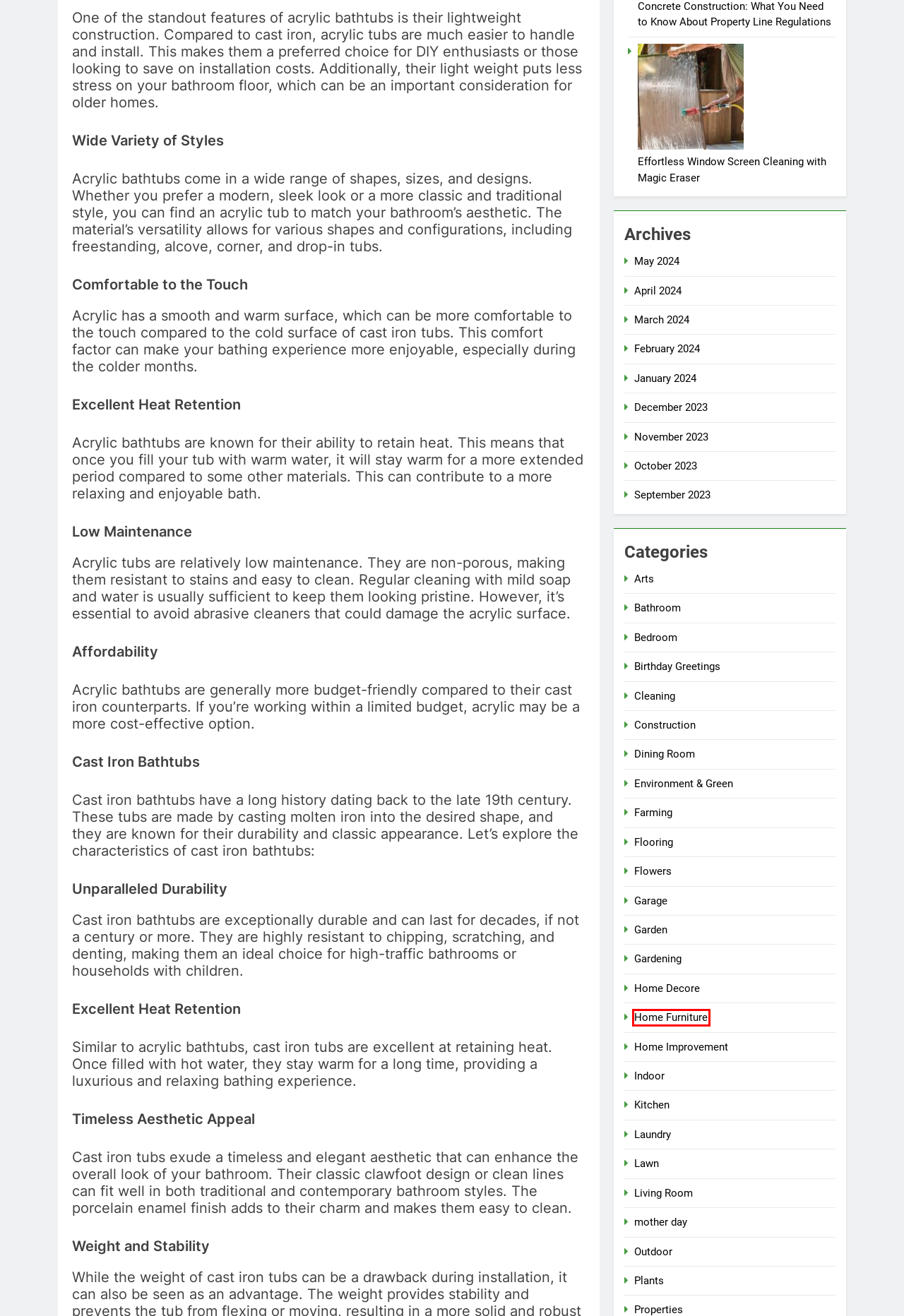Inspect the screenshot of a webpage with a red rectangle bounding box. Identify the webpage description that best corresponds to the new webpage after clicking the element inside the bounding box. Here are the candidates:
A. Kitchen Archives · Cavehomedecore
B. Gardening Archives · Cavehomedecore
C. March 2024 · Cavehomedecore
D. May 2024 · Cavehomedecore
E. Flooring Archives · Cavehomedecore
F. Cleaning Archives · Cavehomedecore
G. Flowers Archives · Cavehomedecore
H. Home Furniture Archives · Cavehomedecore

H